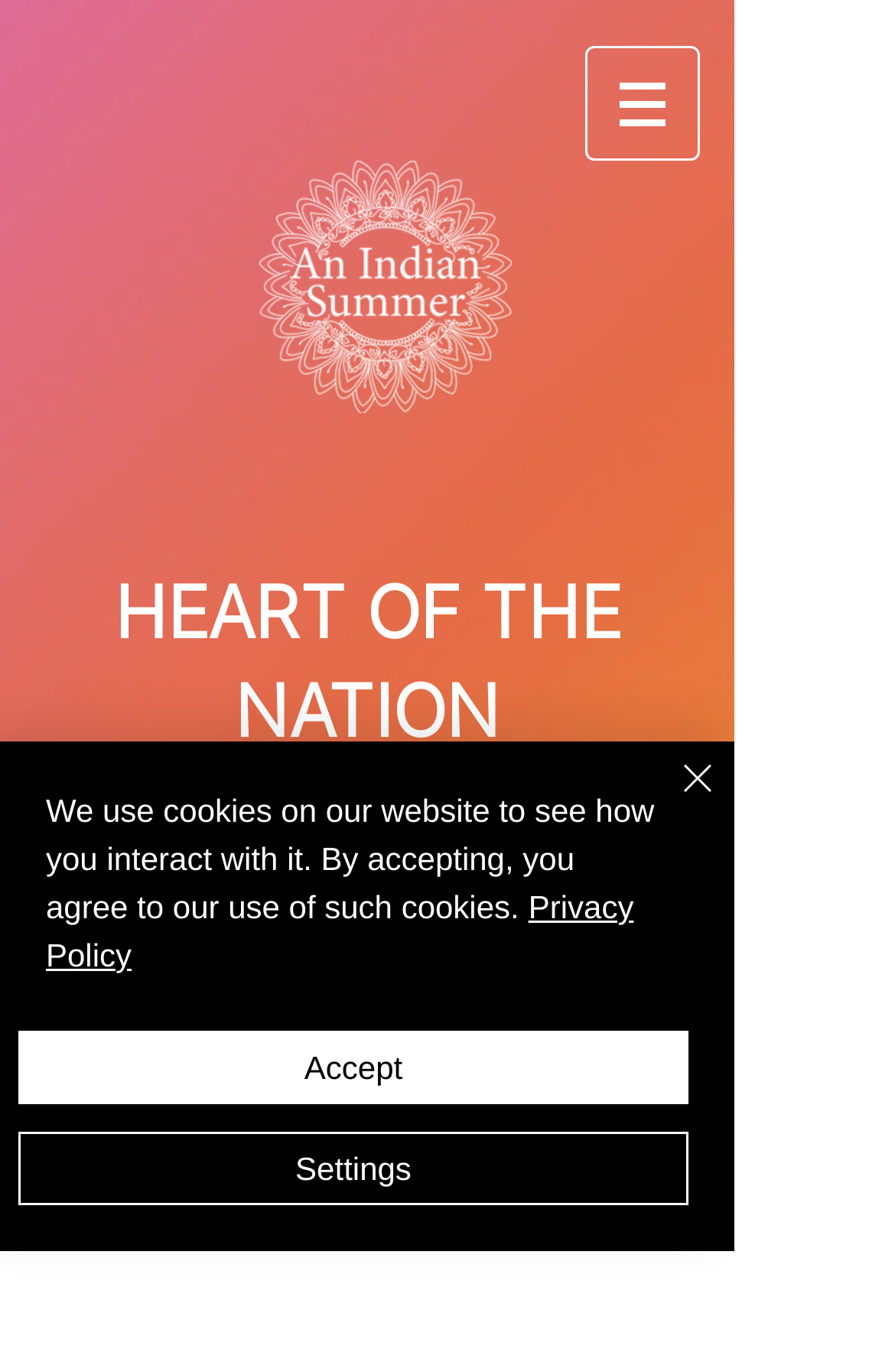Identify the bounding box of the HTML element described as: "Settings".

[0.021, 0.825, 0.769, 0.878]